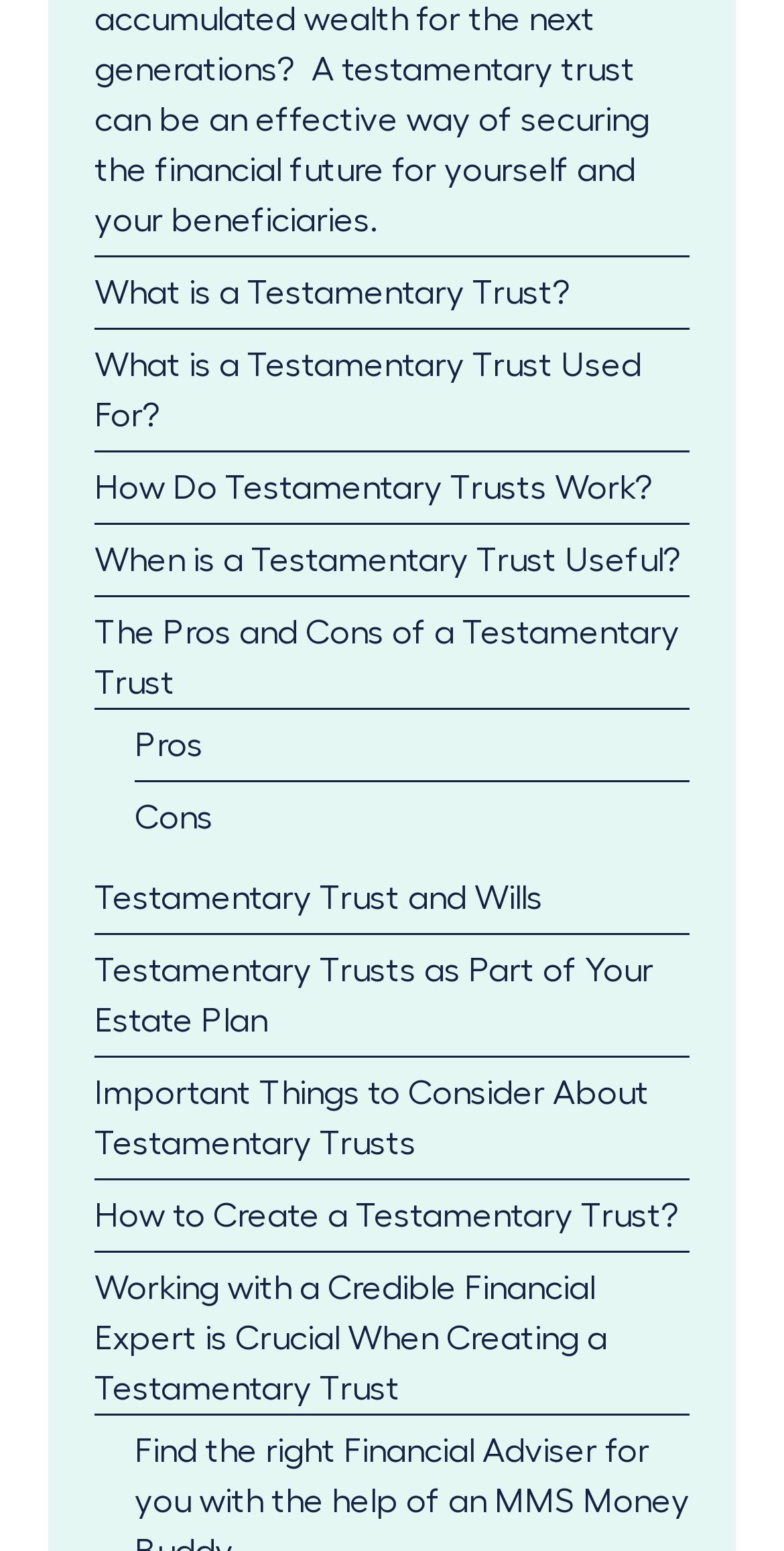What is the main topic of this webpage?
Please look at the screenshot and answer using one word or phrase.

Testamentary Trust